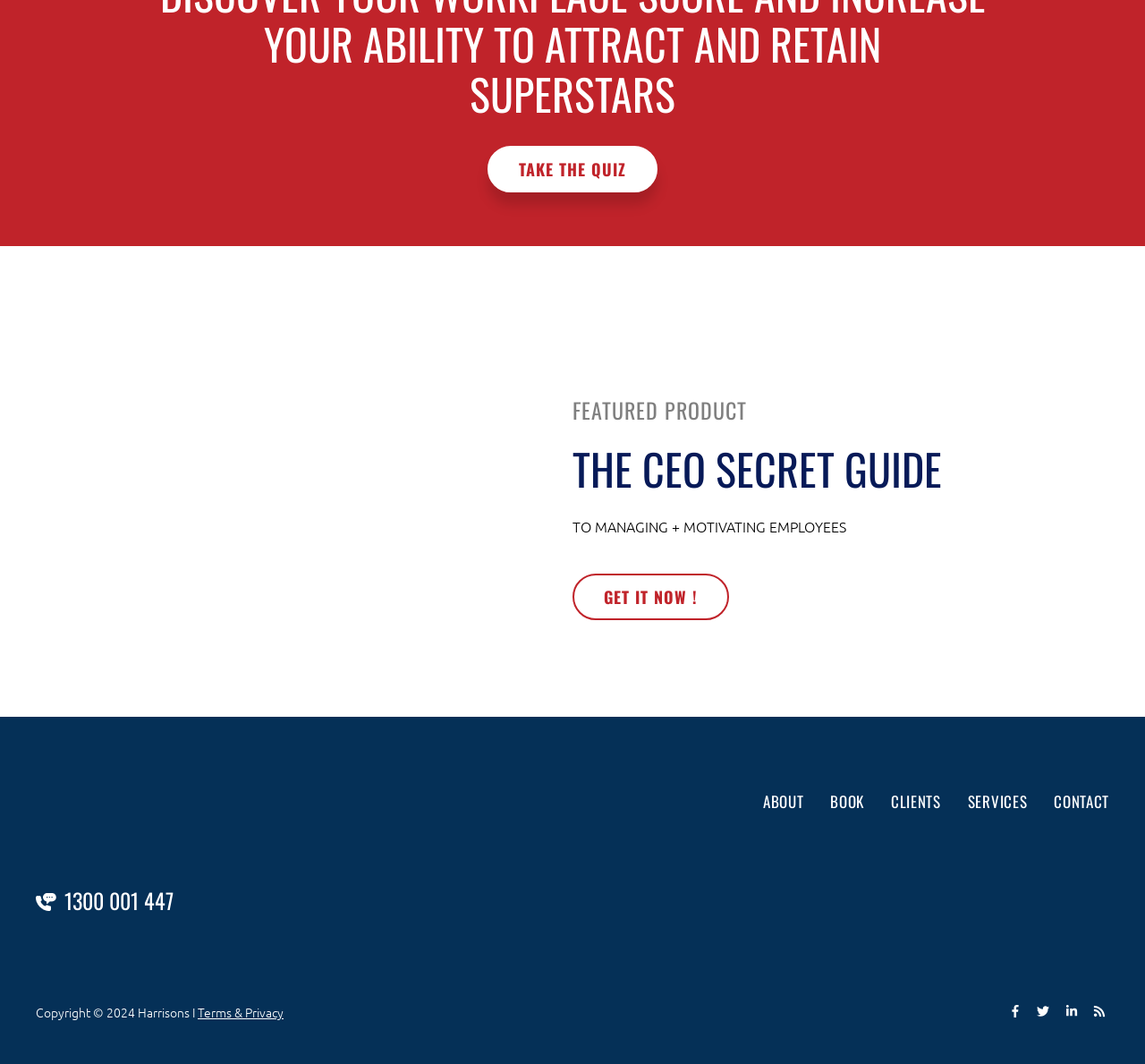Provide a short answer using a single word or phrase for the following question: 
What is the name of the product featured on the webpage?

THE CEO SECRET GUIDE